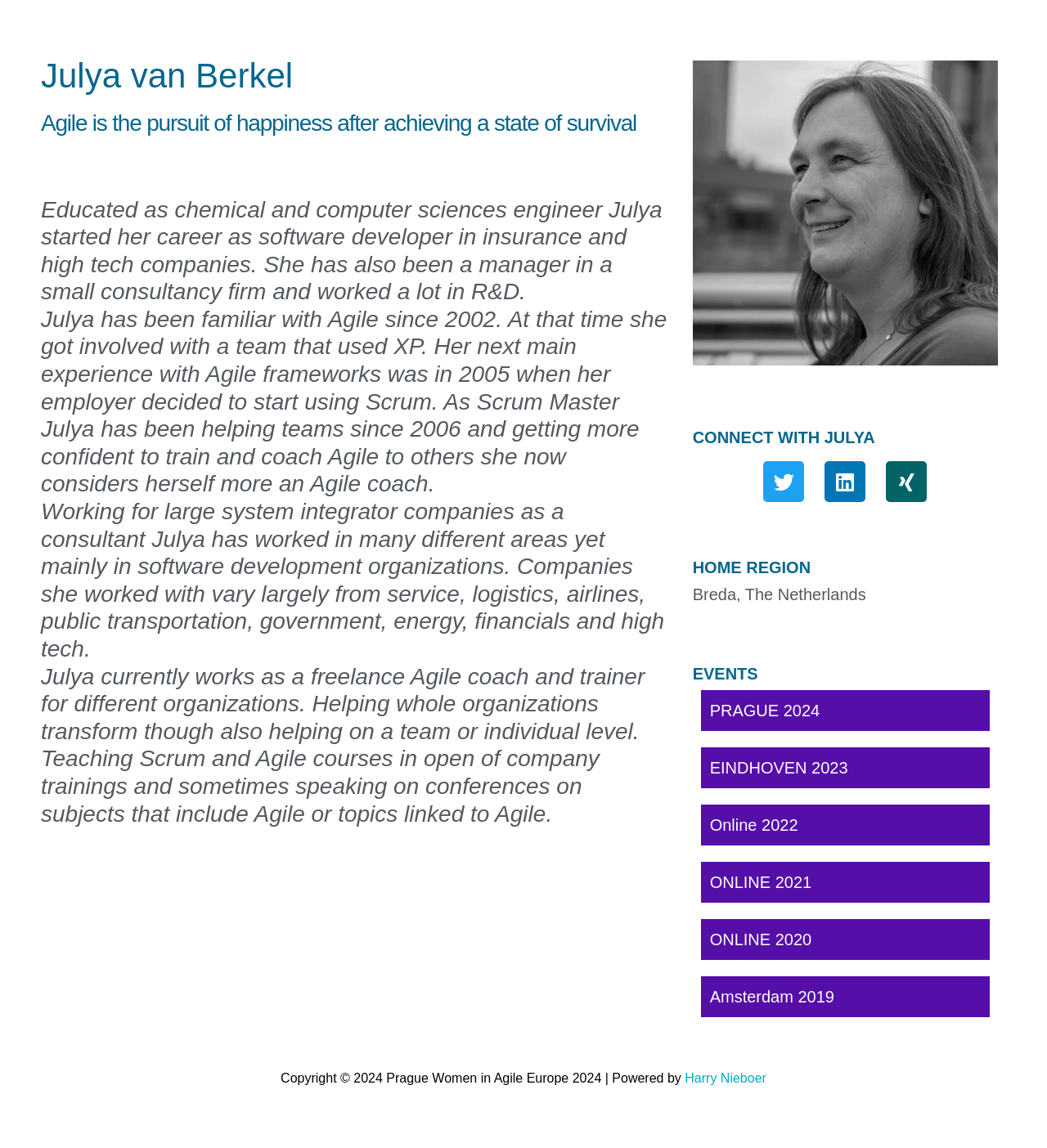Identify the bounding box coordinates of the region I need to click to complete this instruction: "View Julya van Berkel's profile".

[0.039, 0.046, 0.638, 0.087]